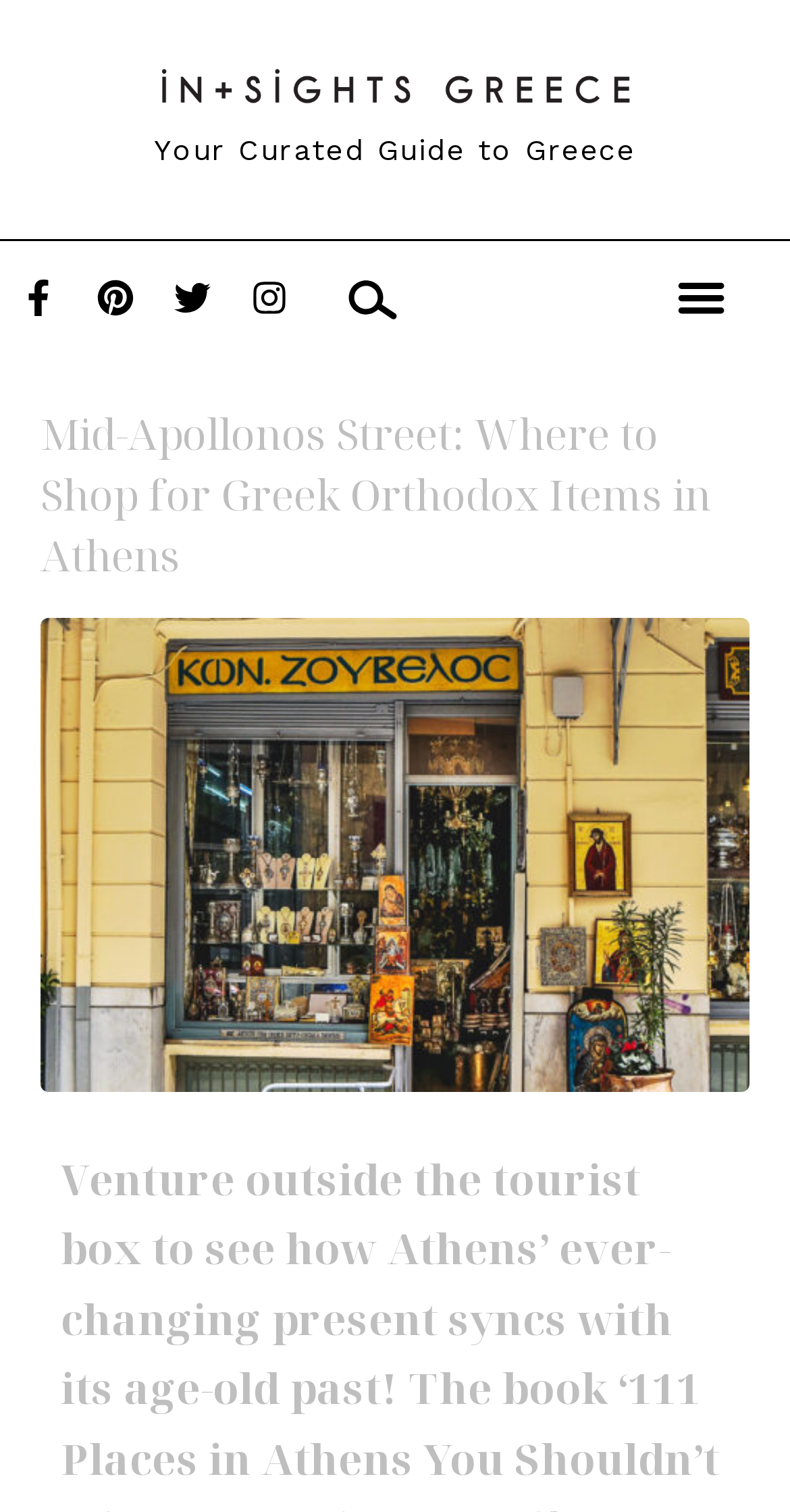Examine the image carefully and respond to the question with a detailed answer: 
How many images are there on the webpage?

I counted the number of image elements on the webpage, including the logo, social media icons, and other images, and found a total of 7 images.